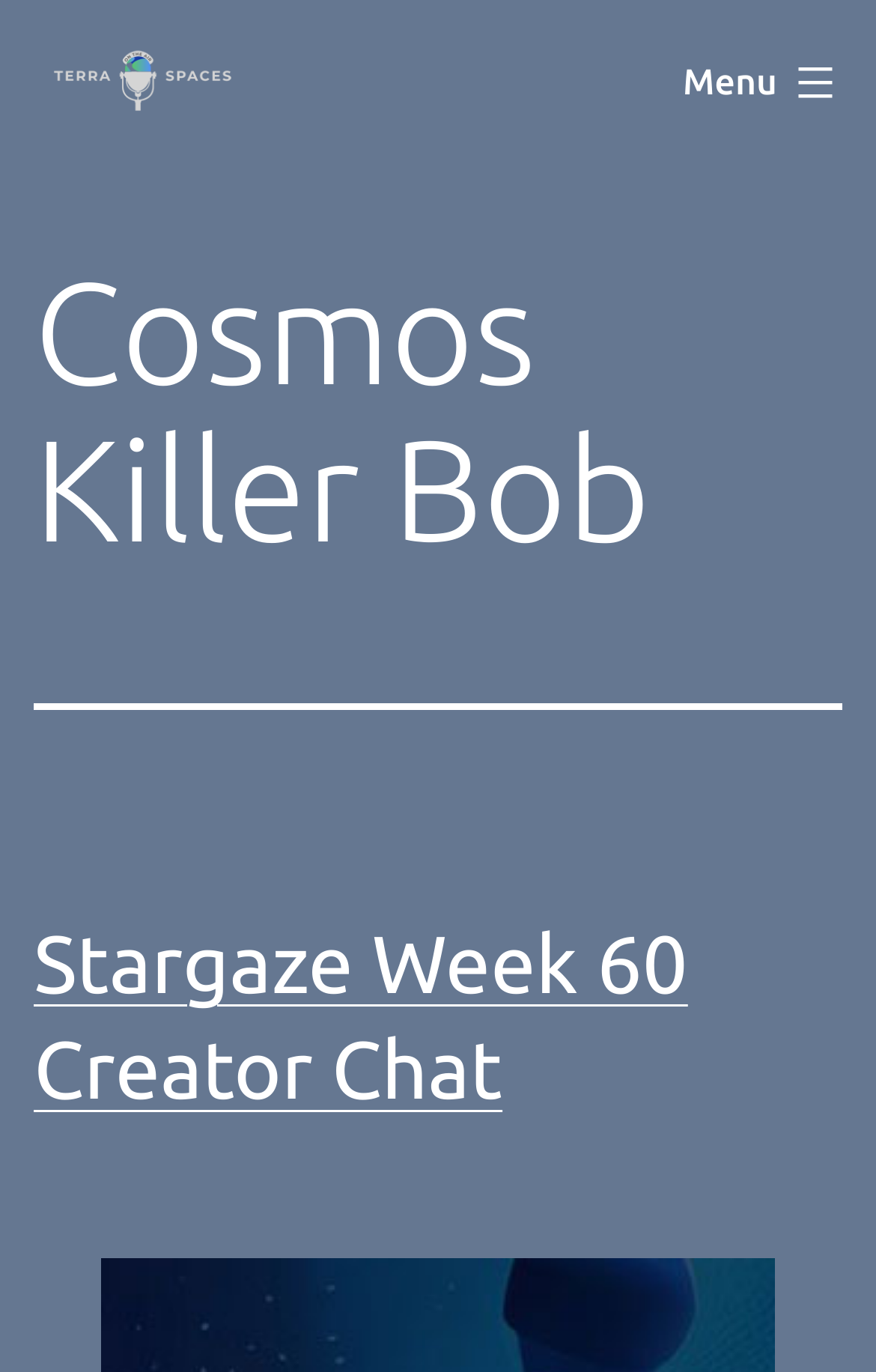Identify and extract the main heading from the webpage.

Tag:
Cosmos Killer Bob